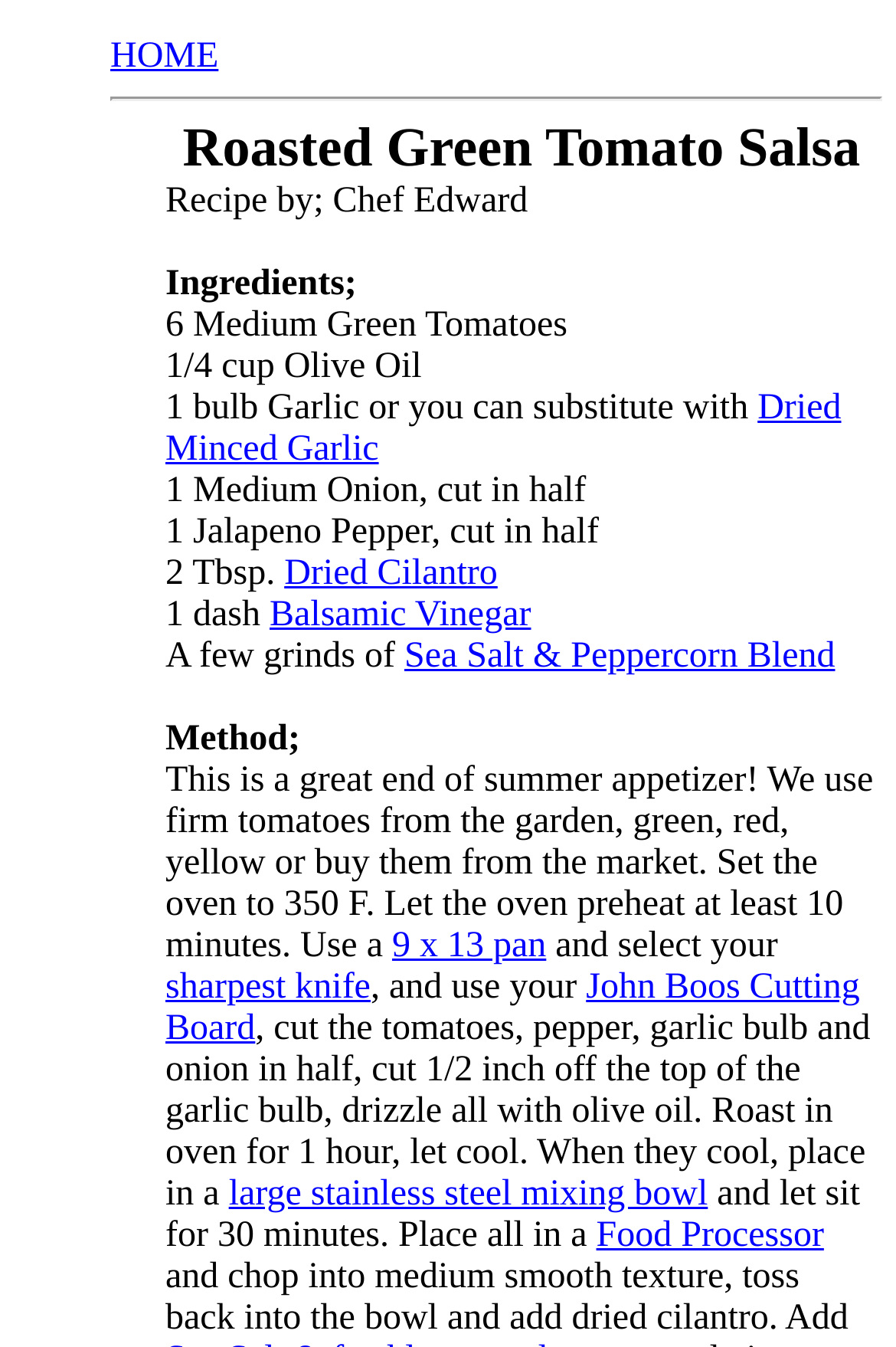Extract the bounding box coordinates of the UI element described: "Dried Minced Garlic". Provide the coordinates in the format [left, top, right, bottom] with values ranging from 0 to 1.

[0.185, 0.288, 0.939, 0.348]